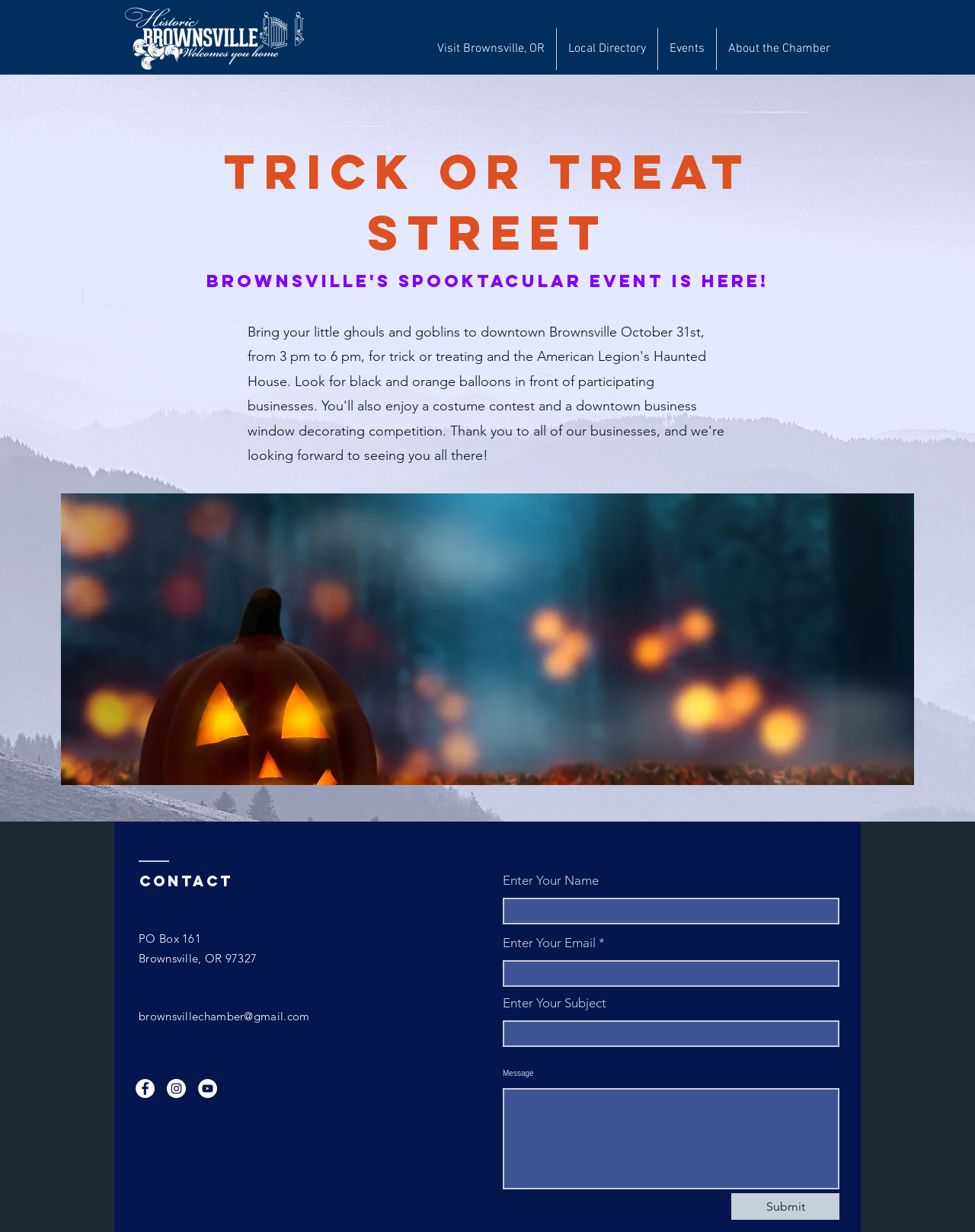What is the logo image filename?
Based on the image content, provide your answer in one word or a short phrase.

bcc-header-logo.png